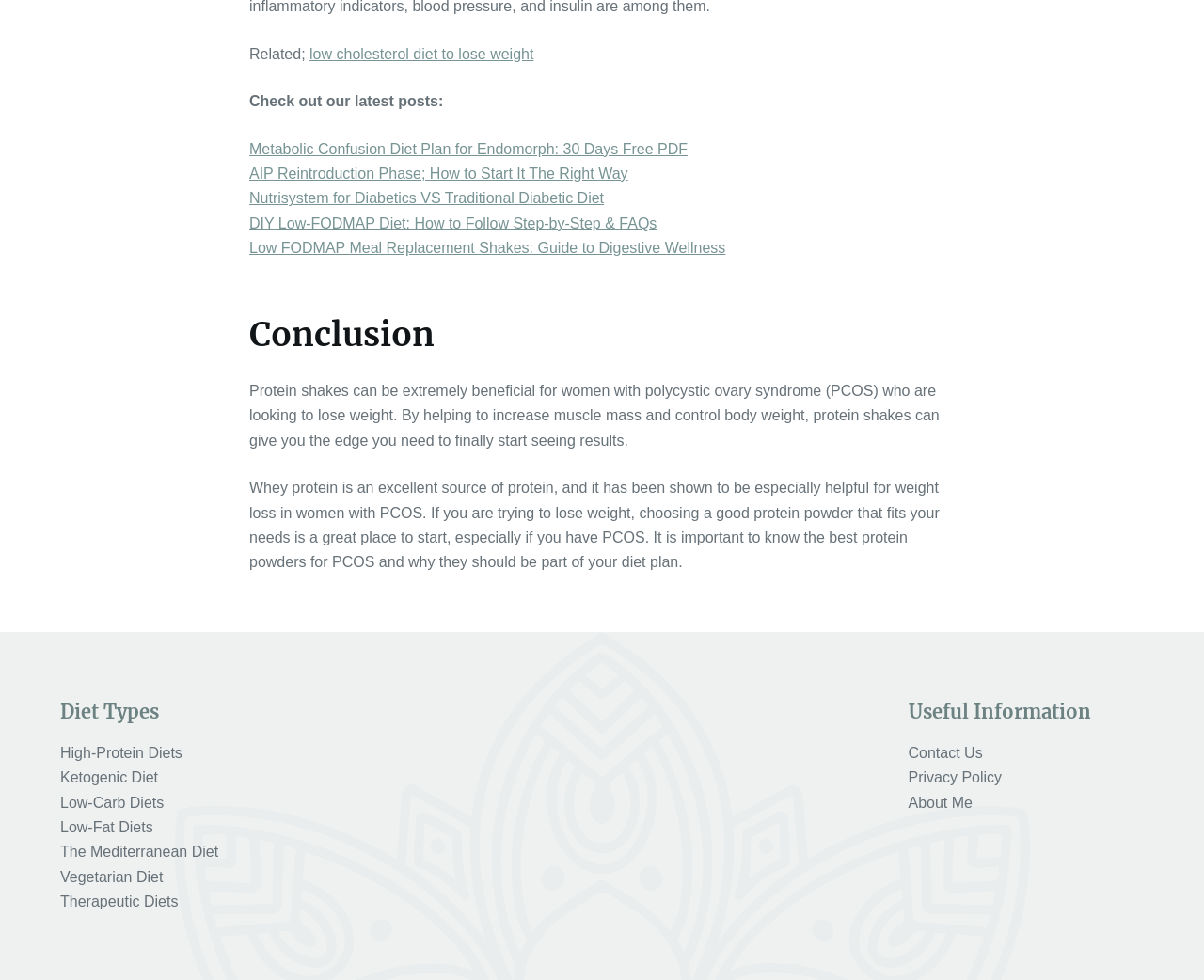Find the bounding box coordinates corresponding to the UI element with the description: "The Mediterranean Diet". The coordinates should be formatted as [left, top, right, bottom], with values as floats between 0 and 1.

[0.05, 0.861, 0.181, 0.877]